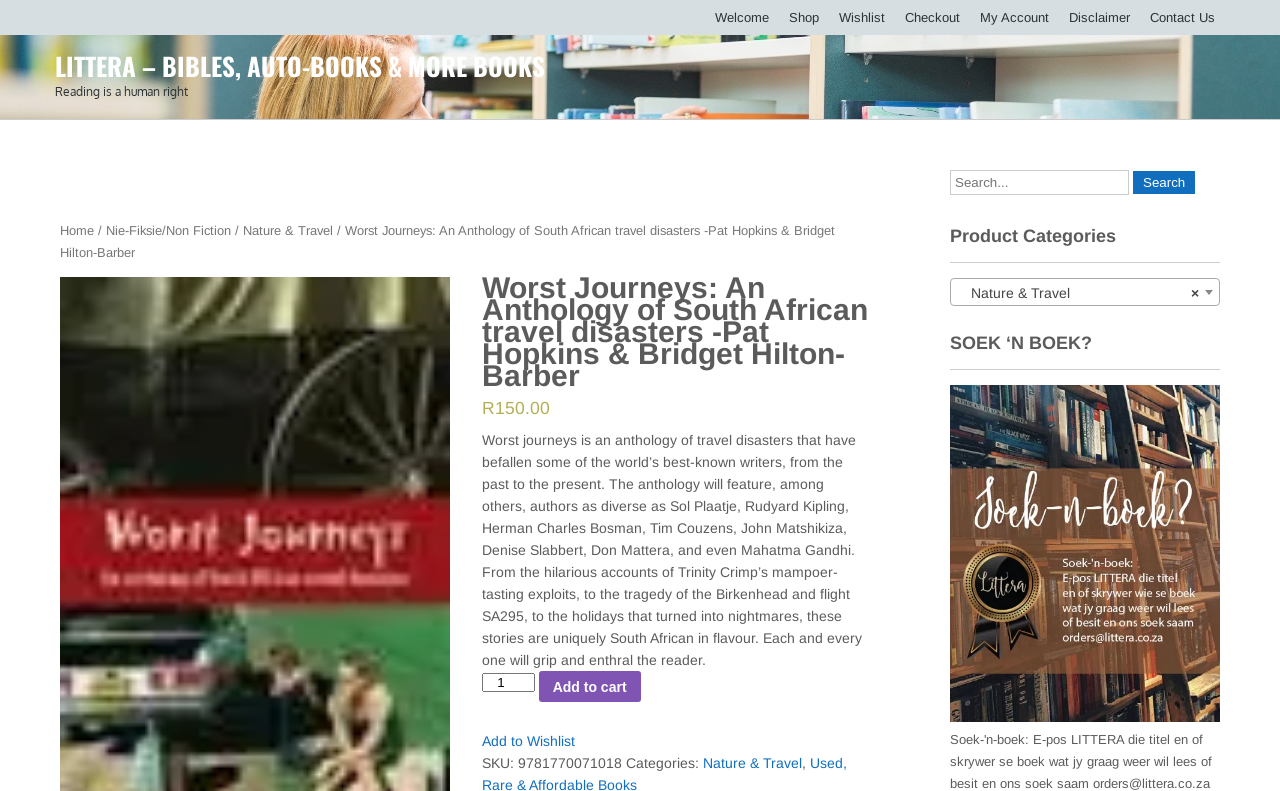What is the price of the book?
Based on the screenshot, give a detailed explanation to answer the question.

I found the answer by looking at the static text element with the text 'R 150.00' which is likely to be the price of the book.